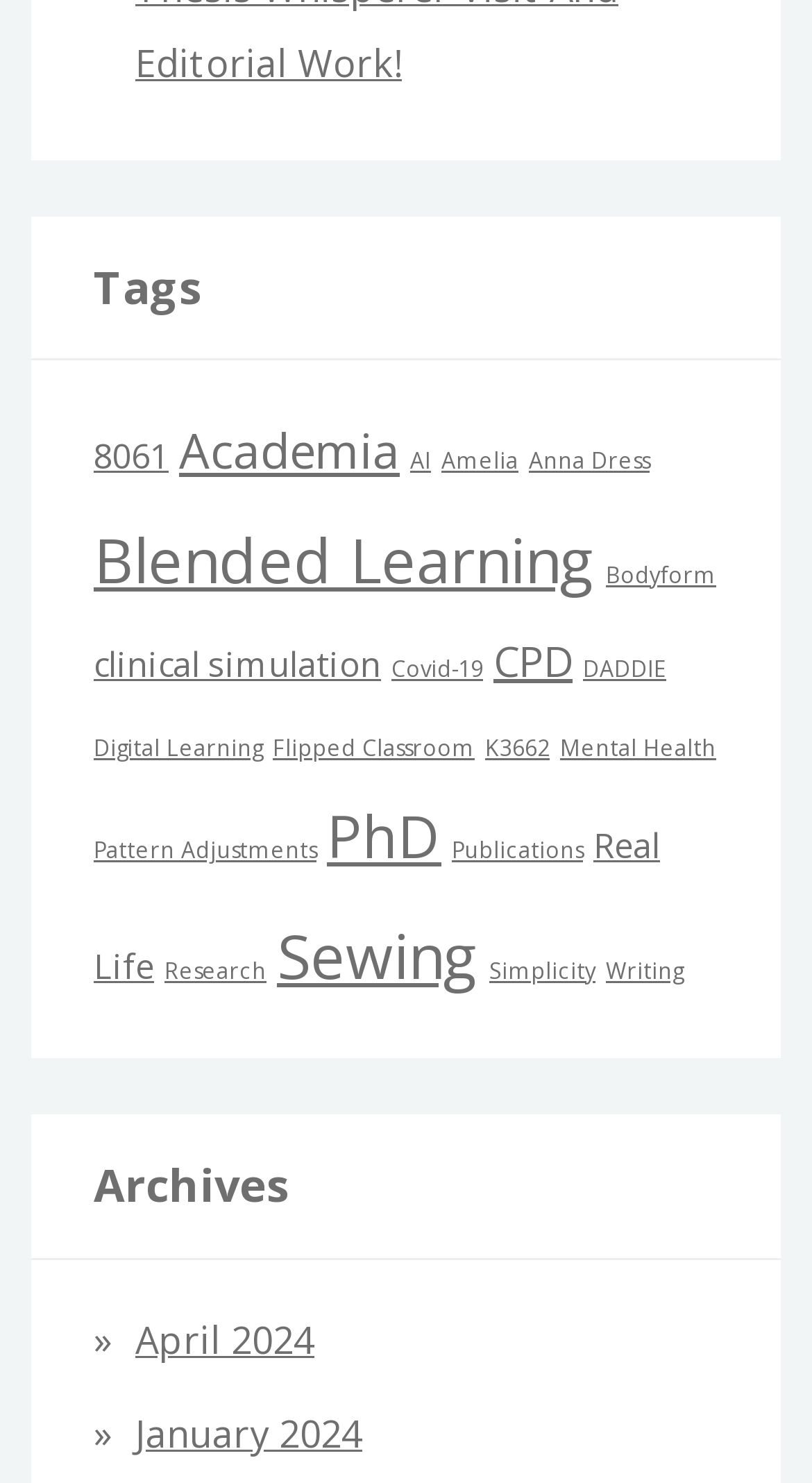Based on what you see in the screenshot, provide a thorough answer to this question: How many tags are available?

I counted the number of links under the 'Tags' heading, and there are 20 links, each representing a tag.